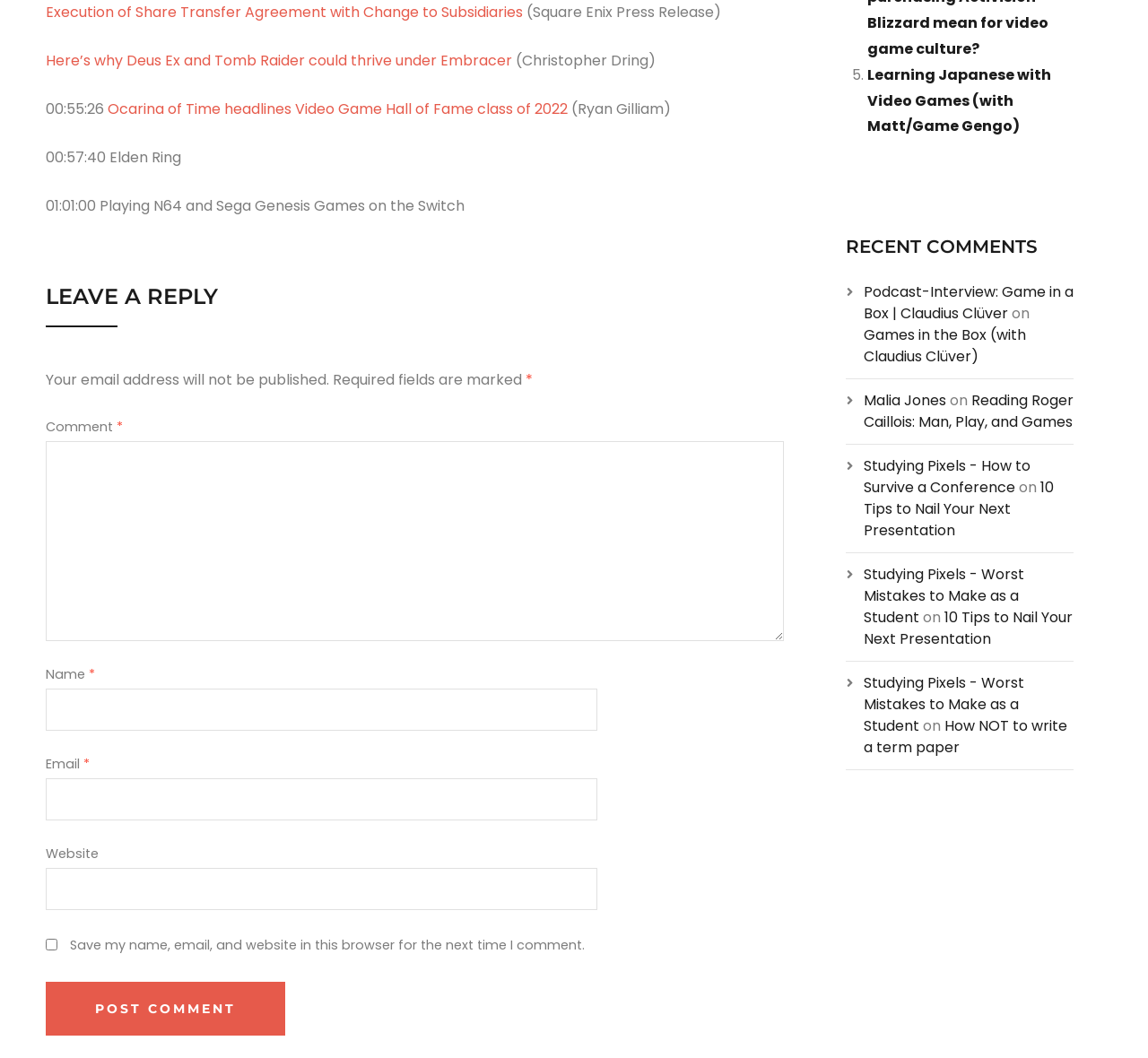Bounding box coordinates are specified in the format (top-left x, top-left y, bottom-right x, bottom-right y). All values are floating point numbers bounded between 0 and 1. Please provide the bounding box coordinate of the region this sentence describes: parent_node: Email * aria-describedby="email-notes" name="email"

[0.04, 0.736, 0.52, 0.776]